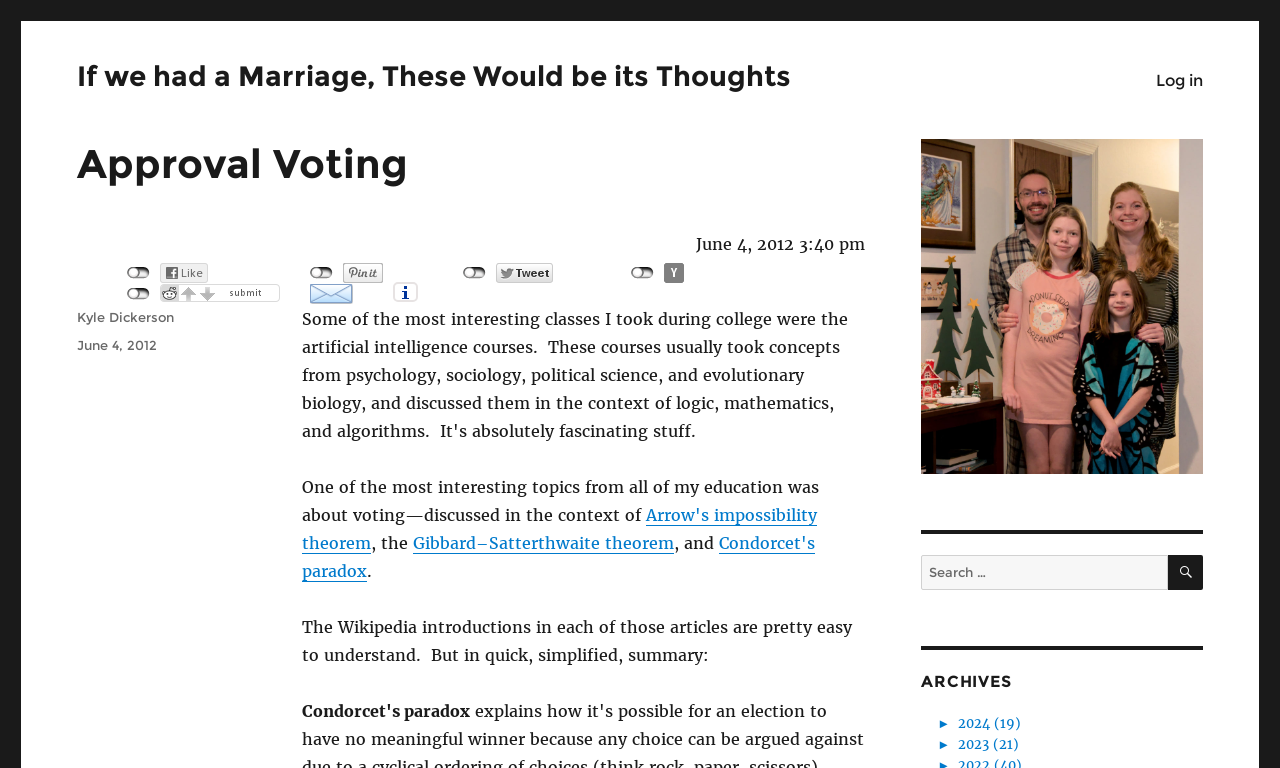What is the topic discussed in the article?
Look at the image and construct a detailed response to the question.

I inferred the topic of the article by reading the text, which mentions 'voting' and related concepts like 'Arrow's impossibility theorem', 'Gibbard–Satterthwaite theorem', and 'Condorcet's paradox'.